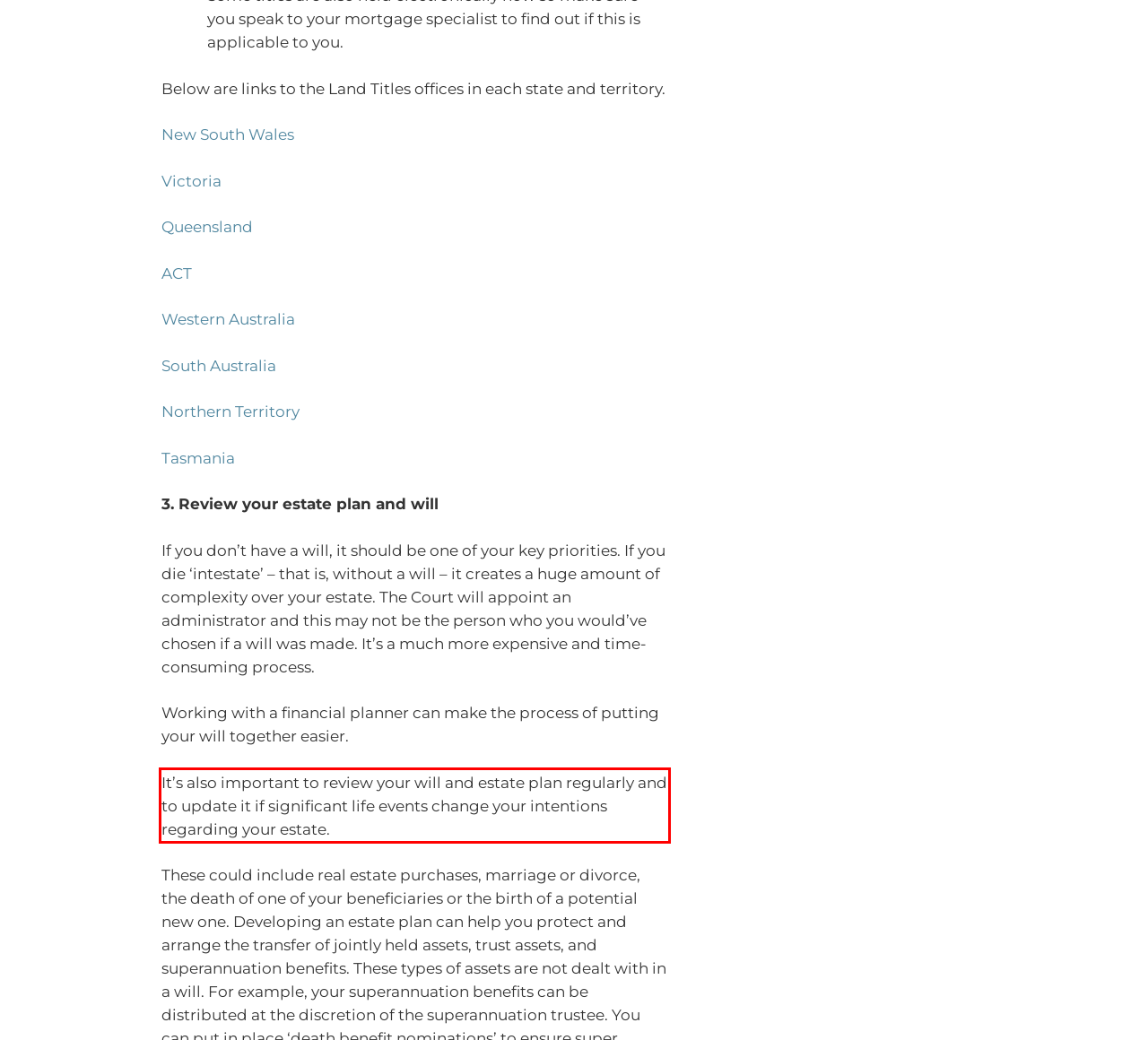Given a screenshot of a webpage with a red bounding box, extract the text content from the UI element inside the red bounding box.

It’s also important to review your will and estate plan regularly and to update it if significant life events change your intentions regarding your estate.